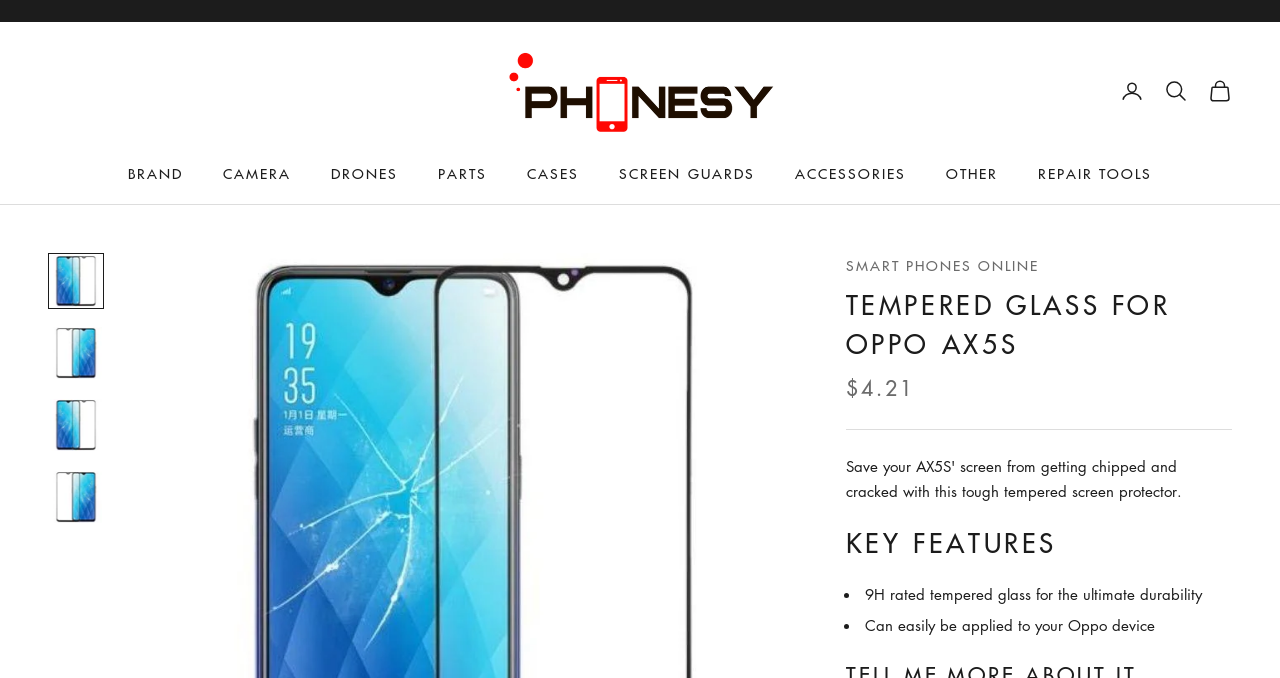Observe the image and answer the following question in detail: What is the purpose of the tempered glass?

I inferred this answer by understanding the context of the webpage, which suggests that the tempered glass is designed to protect the screen of the Oppo AX5s phone from getting chipped and cracked.